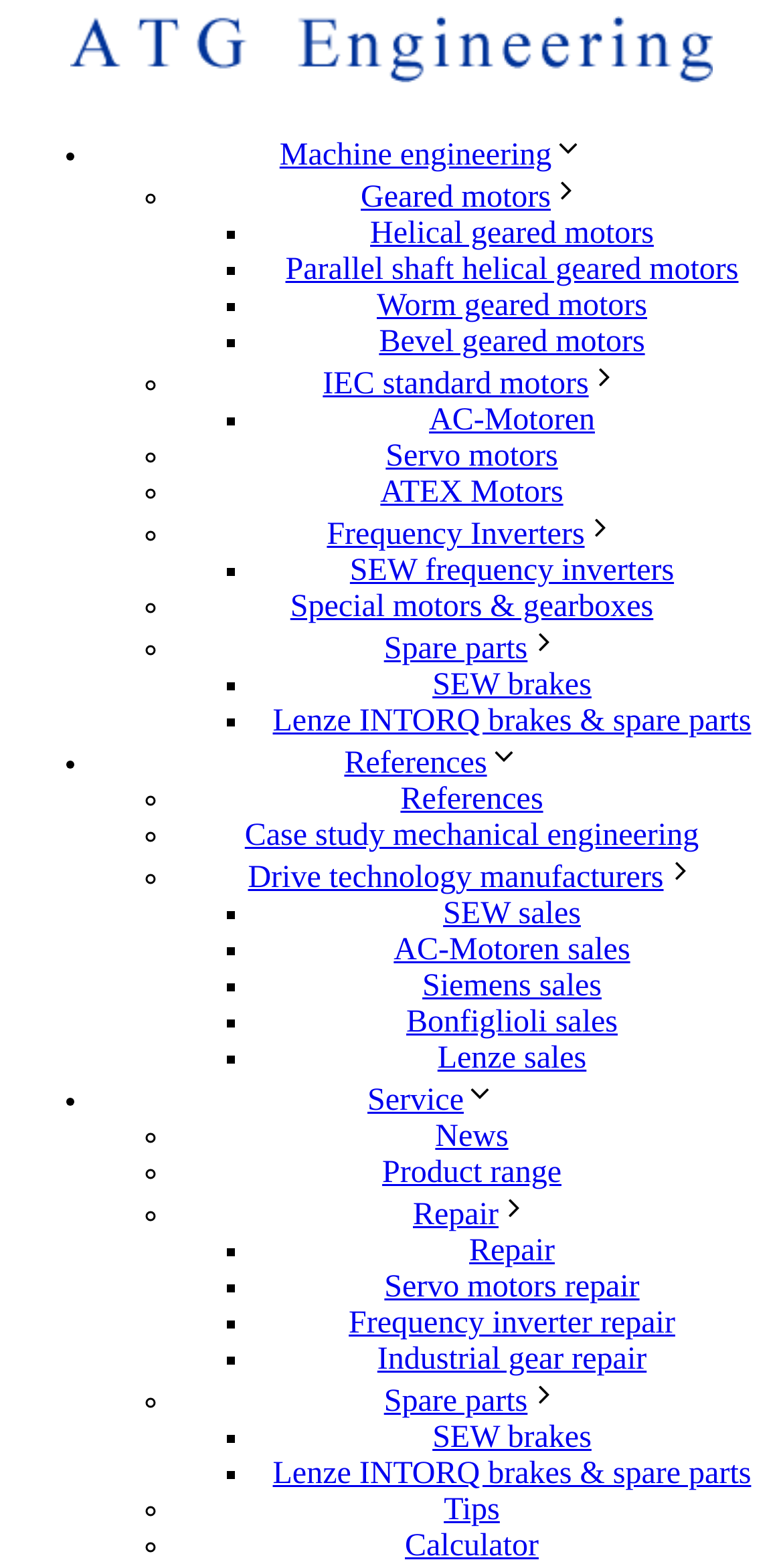What is the first item in the 'Machine engineering' section?
Examine the webpage screenshot and provide an in-depth answer to the question.

In the 'Machine engineering' section, I can see a list of links, and the first item in the list is 'Geared motors', which is a type of machine engineering product offered by the company.